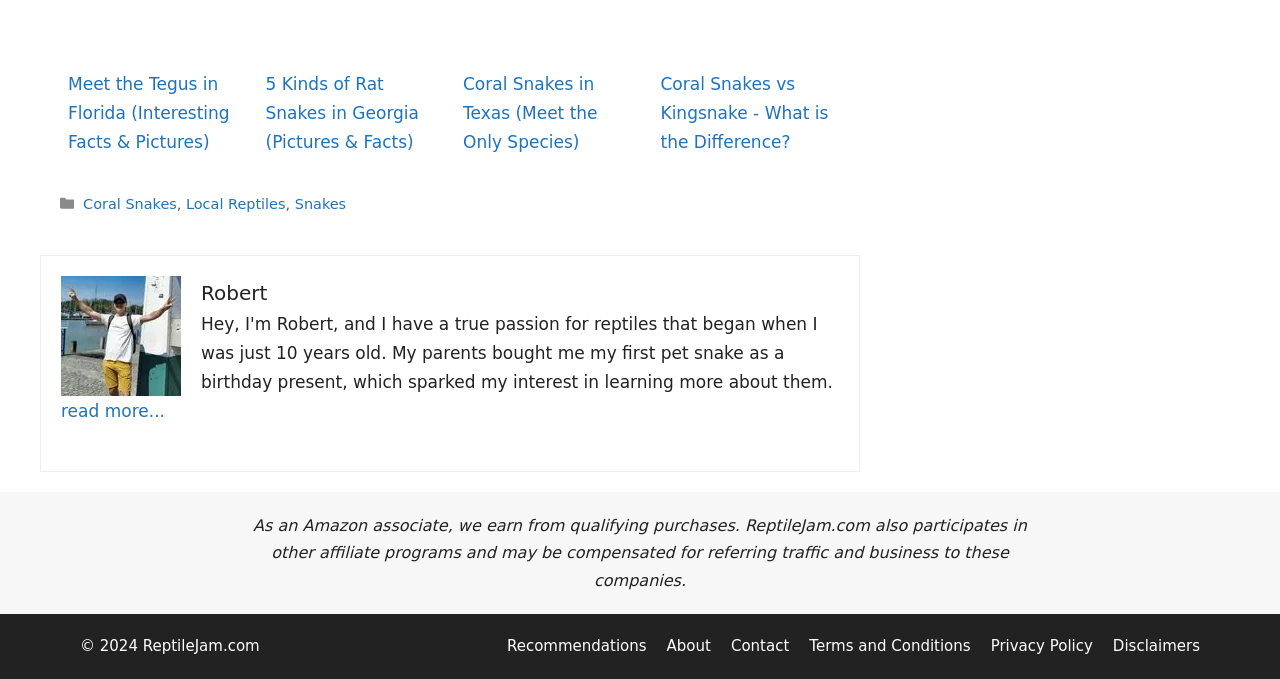What affiliate programs does the website participate in?
Based on the visual, give a brief answer using one word or a short phrase.

Amazon associate and others